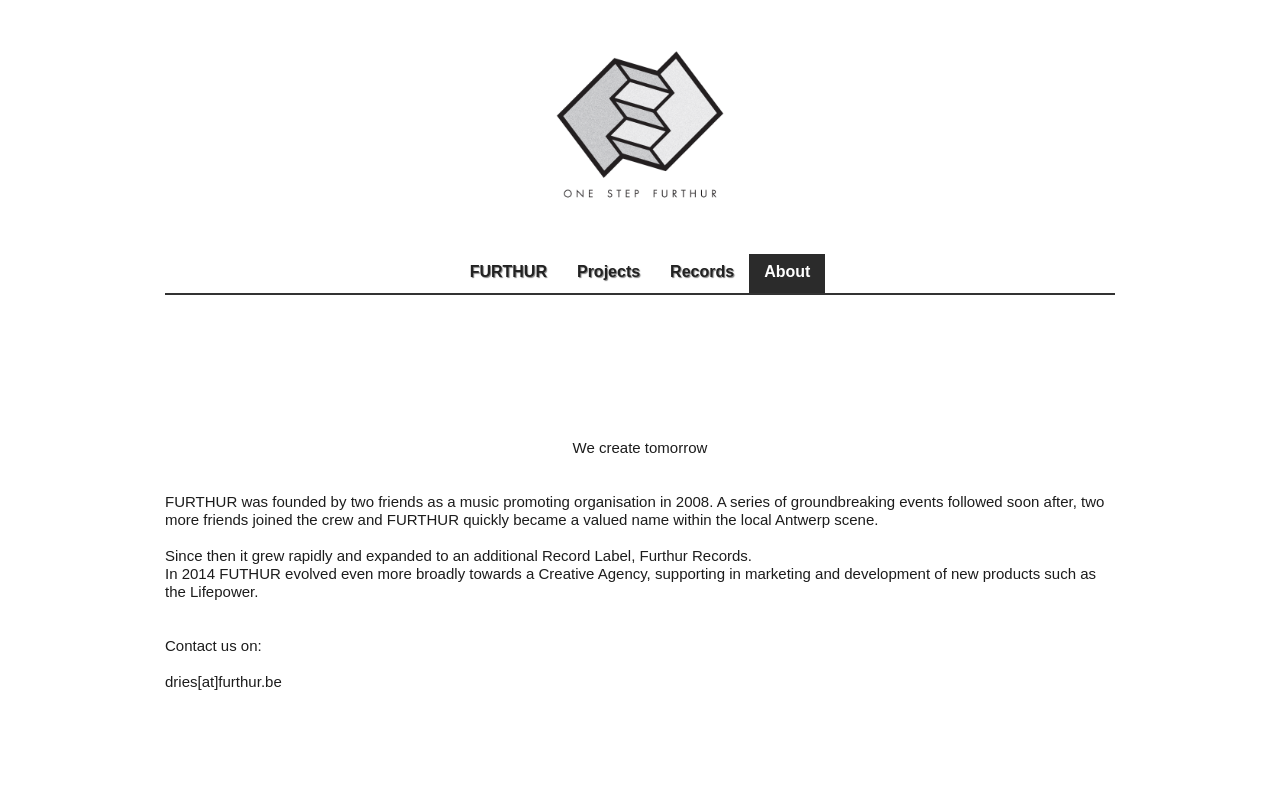Find the bounding box of the element with the following description: "FURTHUR". The coordinates must be four float numbers between 0 and 1, formatted as [left, top, right, bottom].

[0.355, 0.322, 0.439, 0.372]